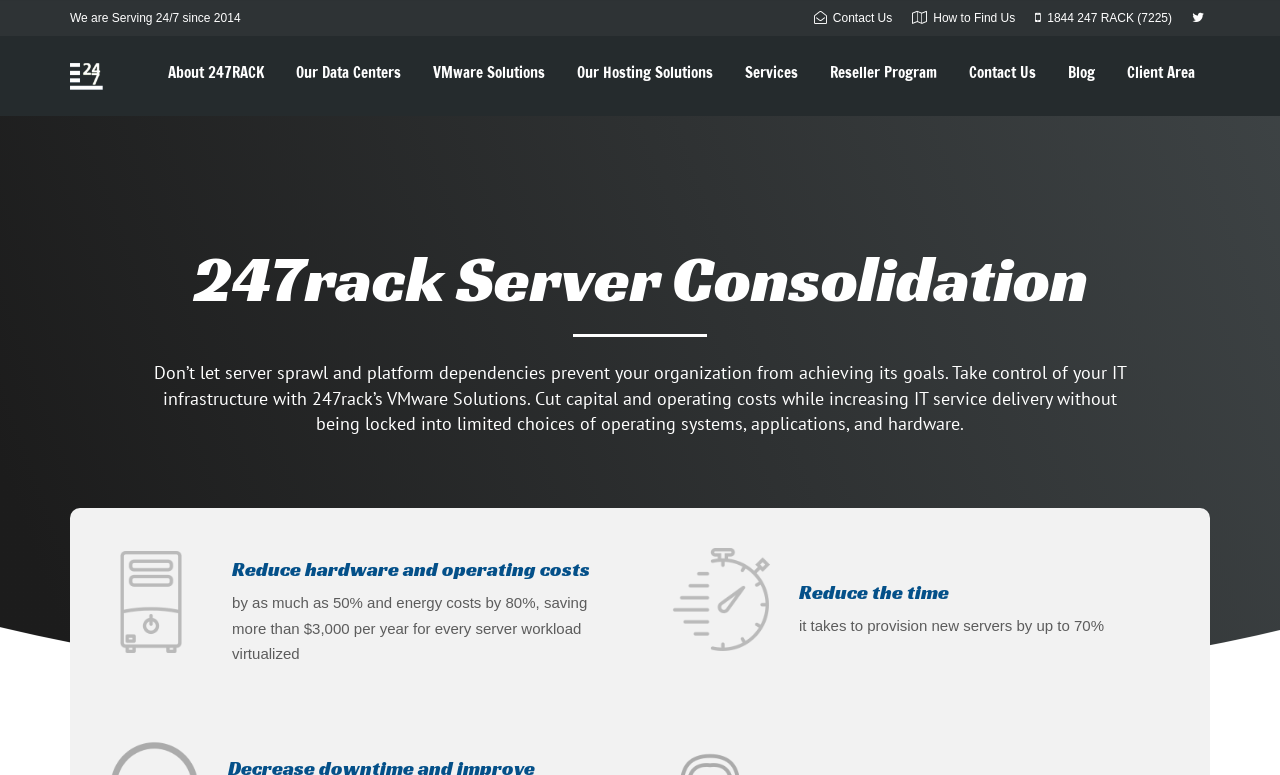What is the benefit of using 247rack's VMware Solutions?
Using the visual information from the image, give a one-word or short-phrase answer.

Reduce costs and increase IT service delivery